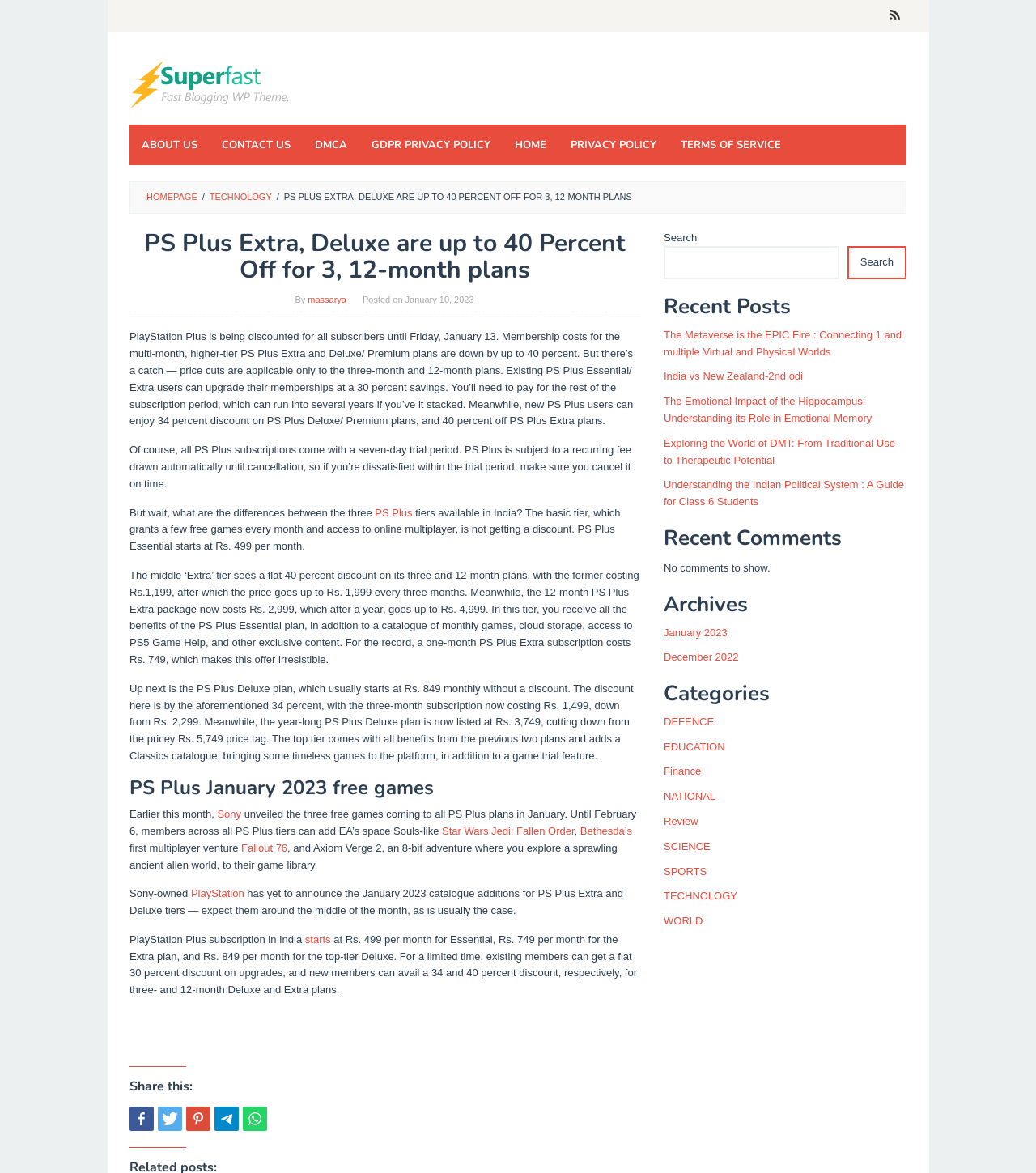Can you locate the main headline on this webpage and provide its text content?

PS Plus Extra, Deluxe are up to 40 Percent Off for 3, 12-month plans